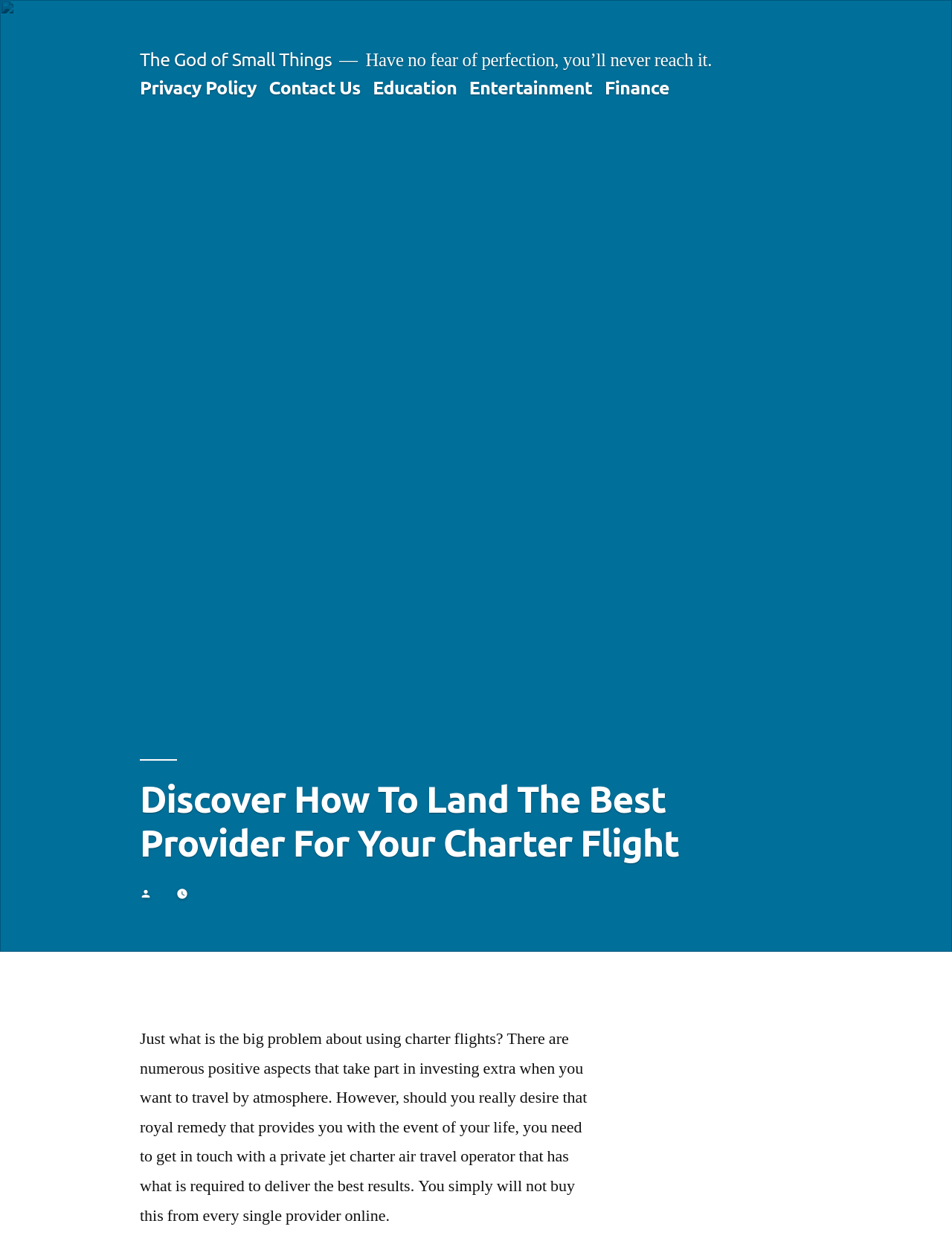What is the purpose of the article?
Refer to the image and provide a one-word or short phrase answer.

To guide on choosing charter flight provider